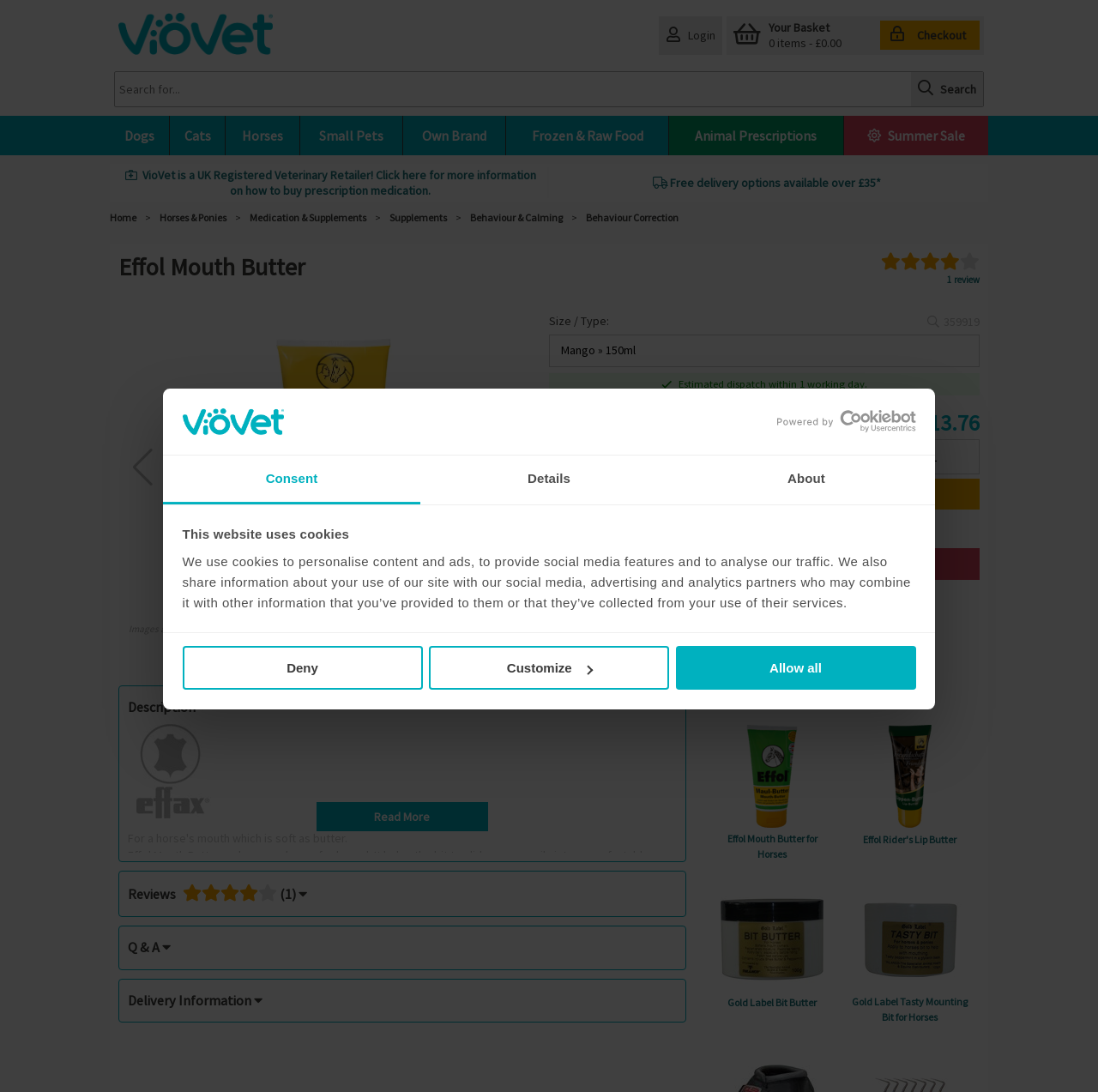Given the description "4 1 review", provide the bounding box coordinates of the corresponding UI element.

[0.802, 0.232, 0.892, 0.263]